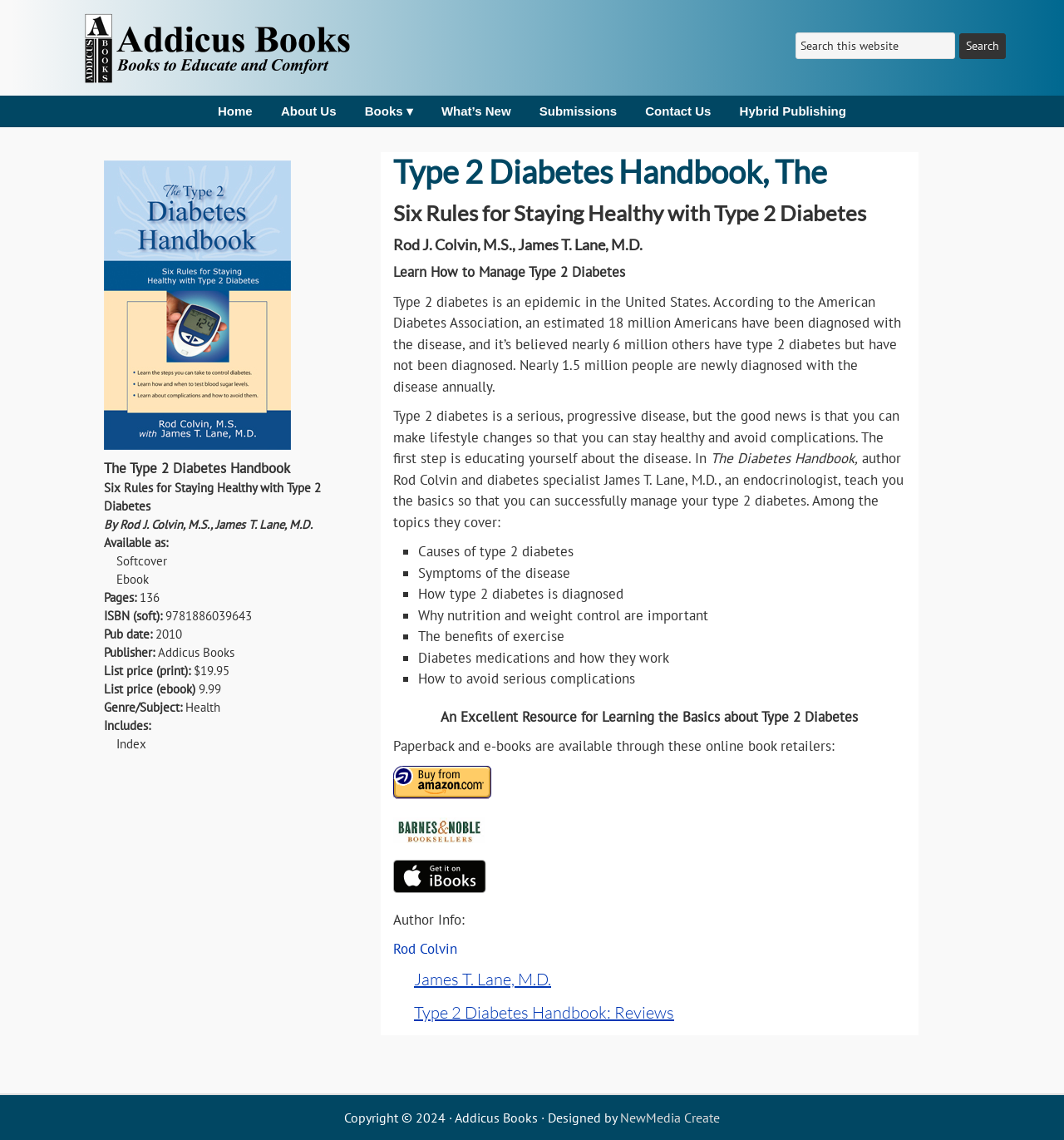What is the topic of the book?
Analyze the image and provide a thorough answer to the question.

I found the topic of the book by looking at the static text element with the text 'Genre/Subject: Health' which is located in the book details section.